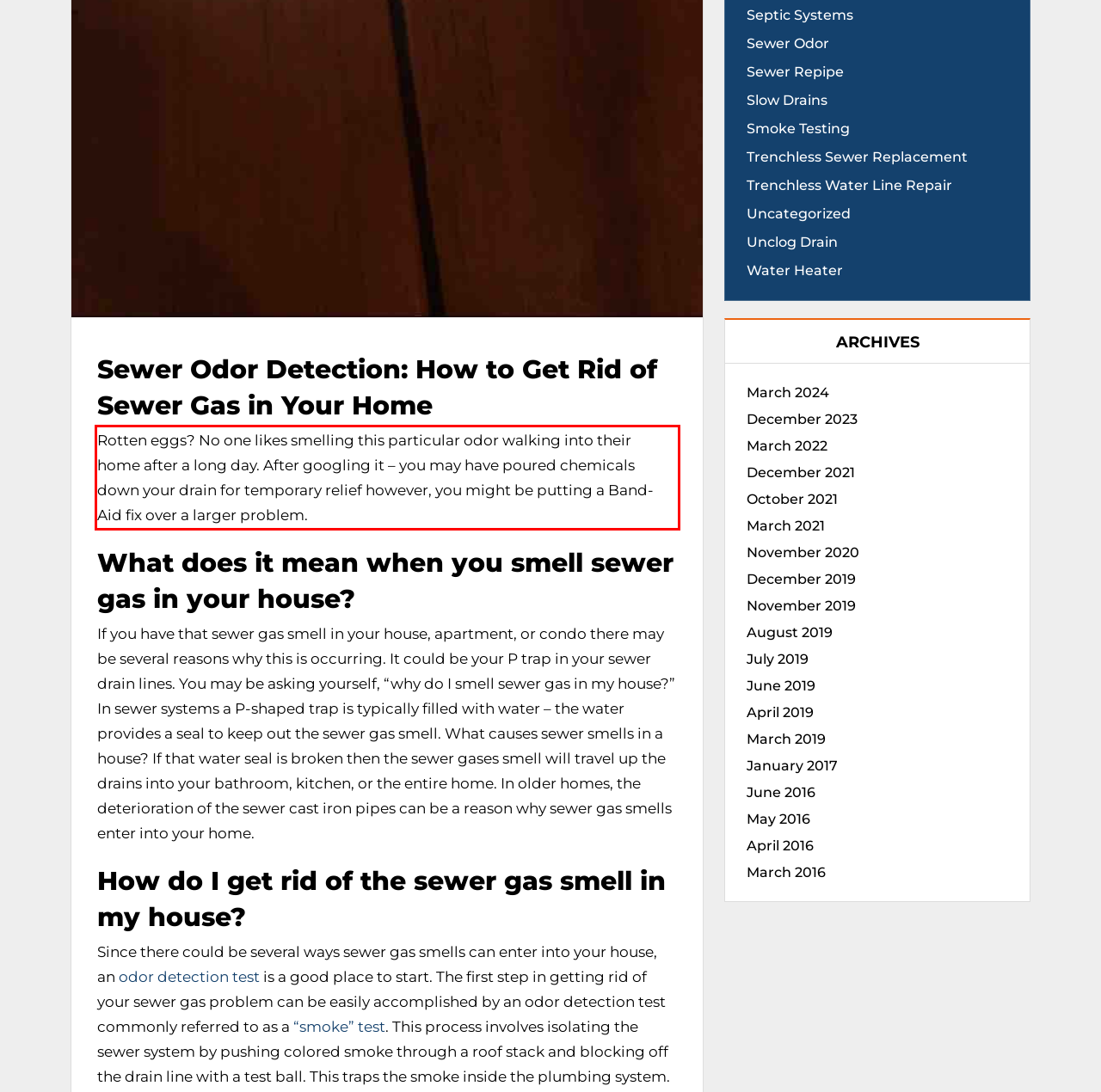There is a UI element on the webpage screenshot marked by a red bounding box. Extract and generate the text content from within this red box.

Rotten eggs? No one likes smelling this particular odor walking into their home after a long day. After googling it – you may have poured chemicals down your drain for temporary relief however, you might be putting a Band-Aid fix over a larger problem.